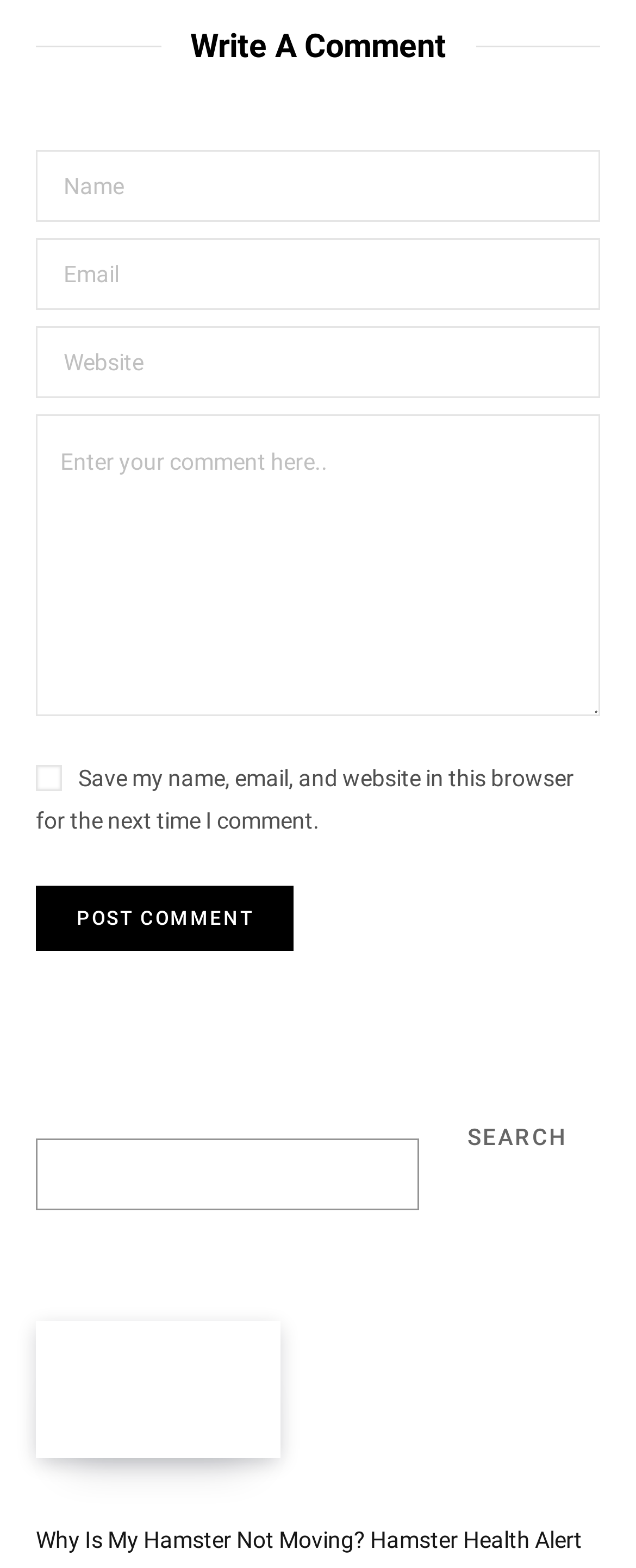Can you pinpoint the bounding box coordinates for the clickable element required for this instruction: "Read the article about hamster health"? The coordinates should be four float numbers between 0 and 1, i.e., [left, top, right, bottom].

[0.056, 0.974, 0.915, 0.99]